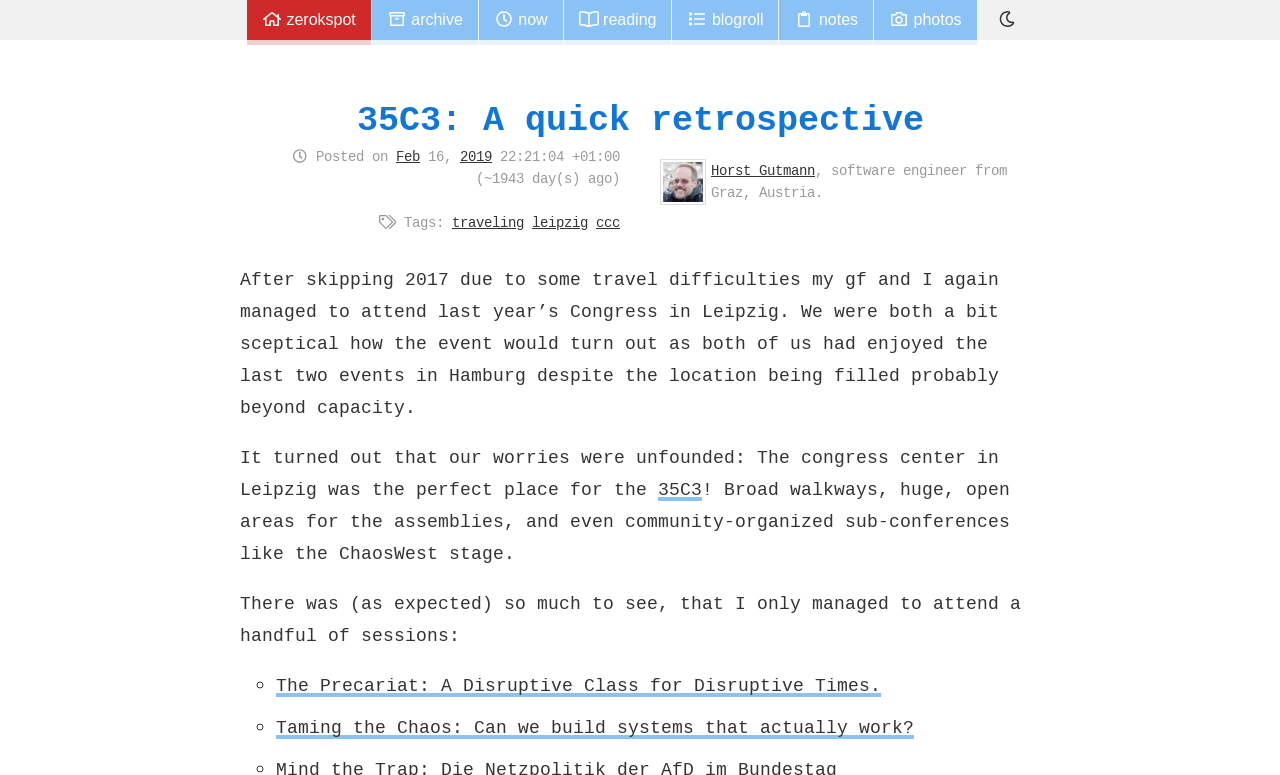Please identify the bounding box coordinates of the clickable area that will allow you to execute the instruction: "Check the 'ccc' tag".

[0.466, 0.275, 0.484, 0.298]